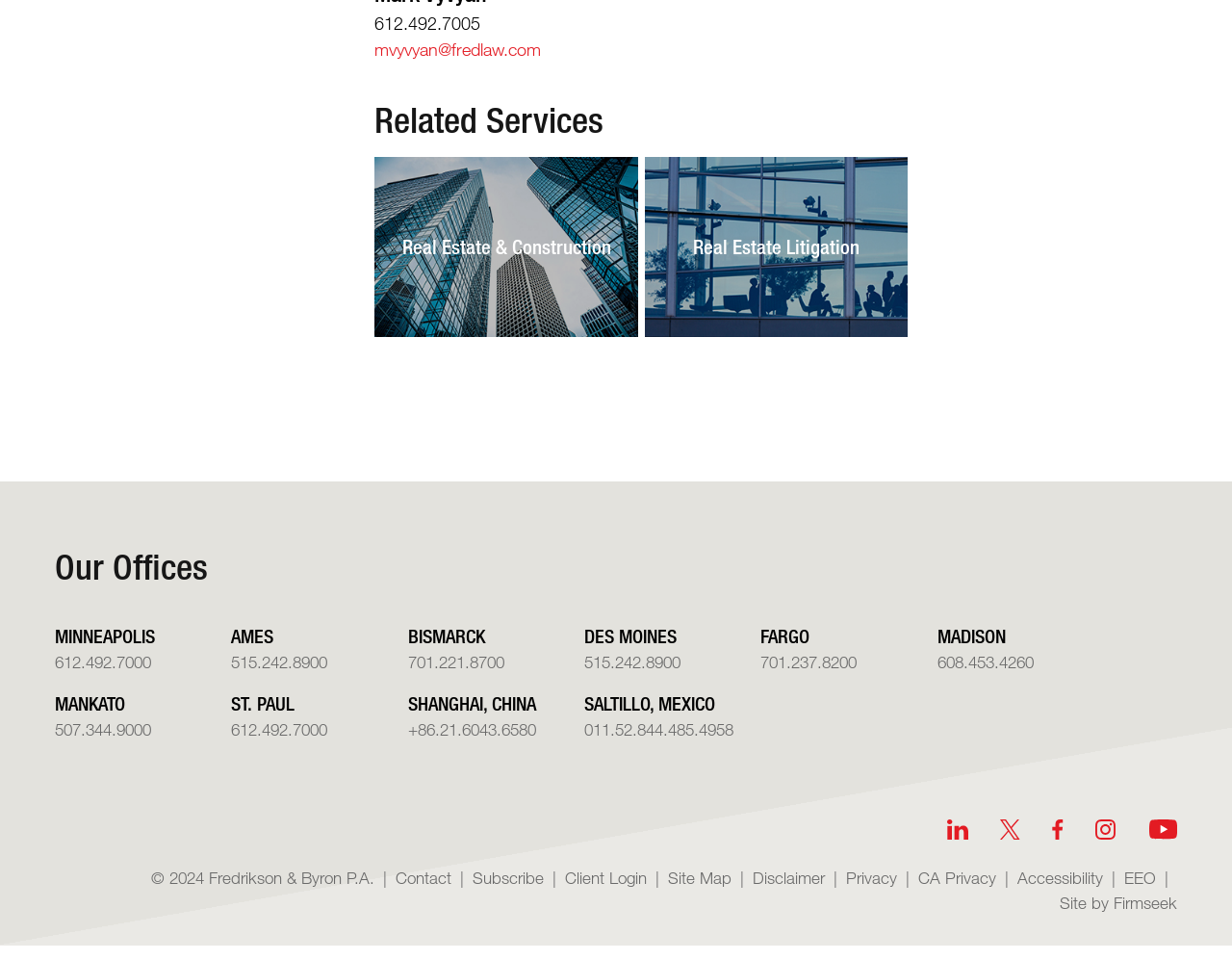Extract the bounding box of the UI element described as: "Real Estate & Construction".

[0.304, 0.163, 0.518, 0.351]